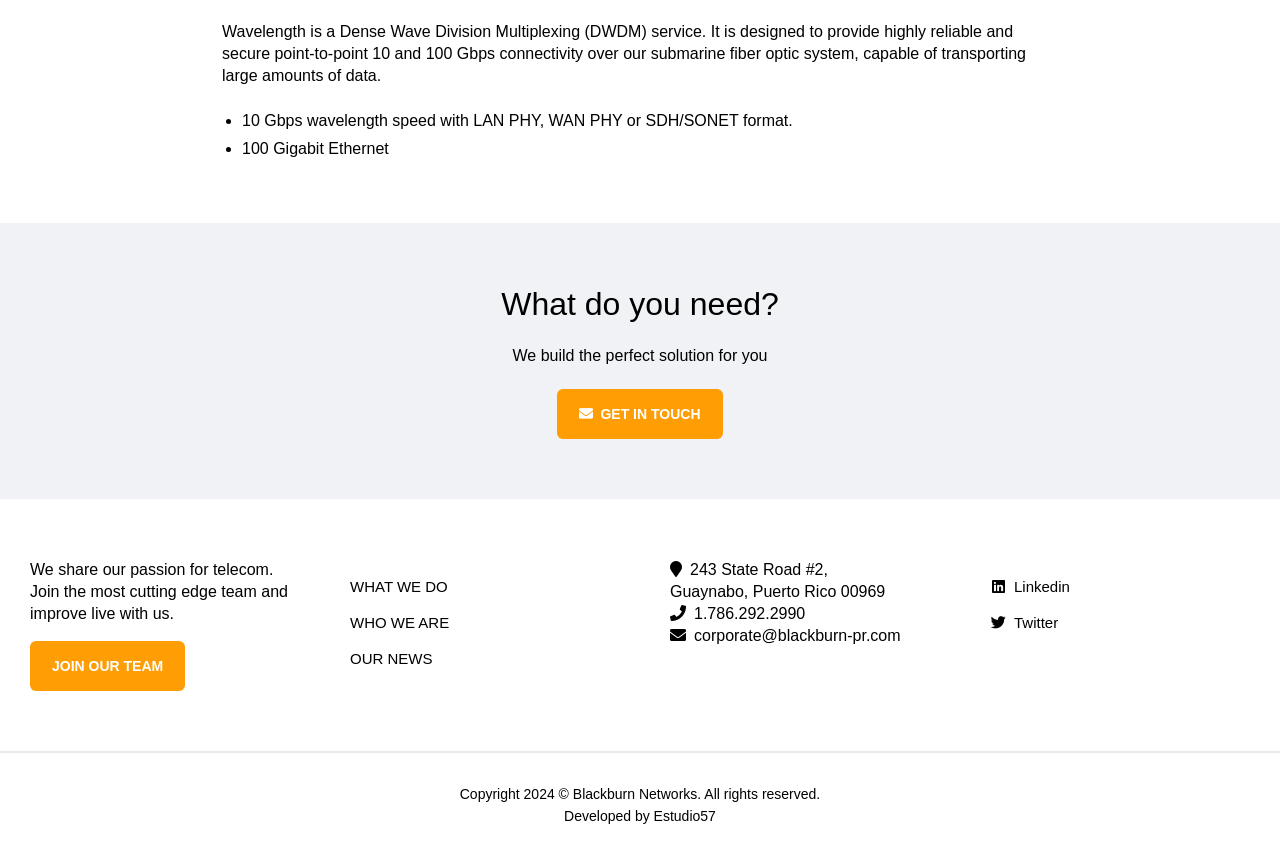Find the bounding box of the web element that fits this description: "OUR NEWS".

[0.266, 0.748, 0.346, 0.79]